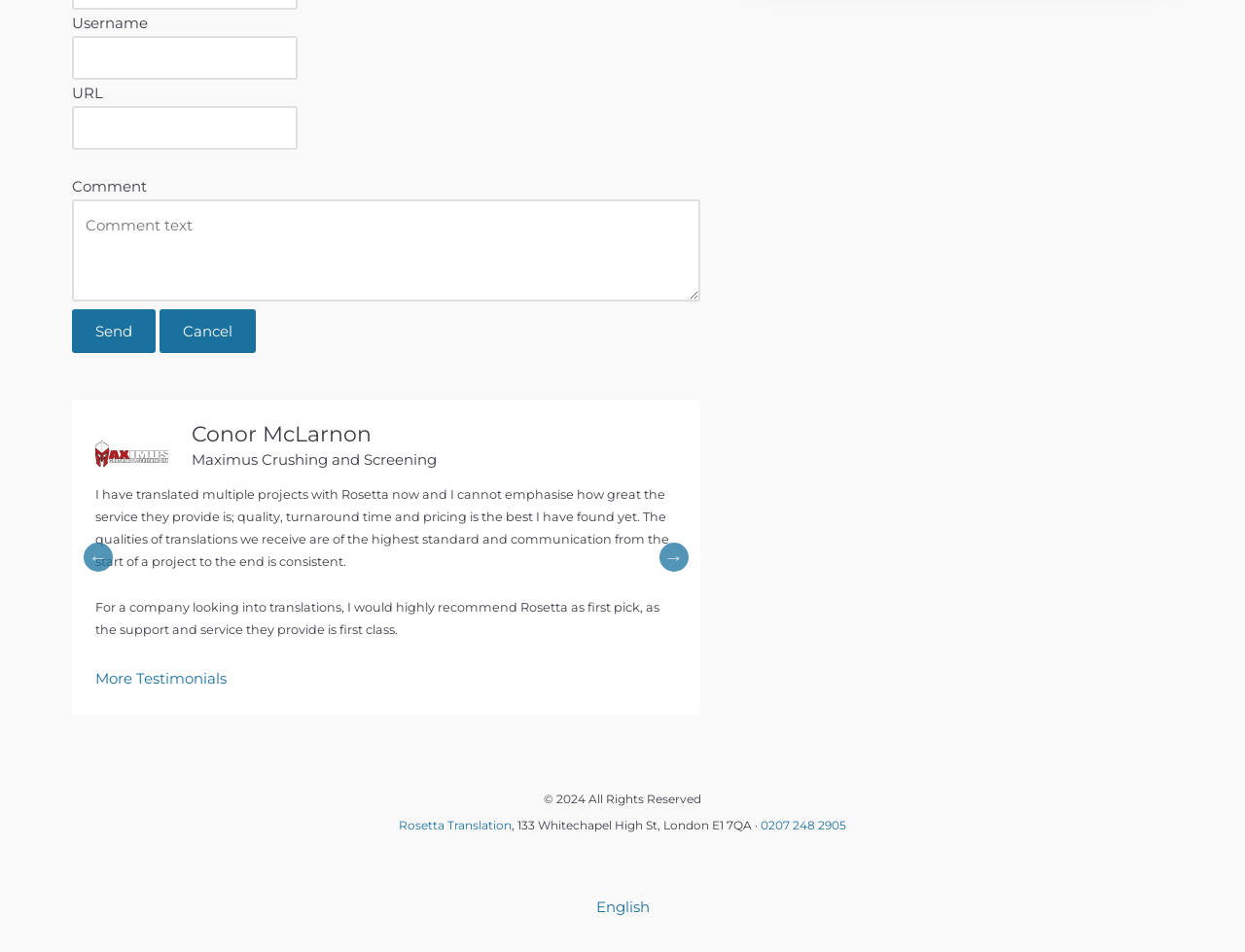Provide a single word or phrase to answer the given question: 
What is the purpose of the 'Send' button?

To submit a form